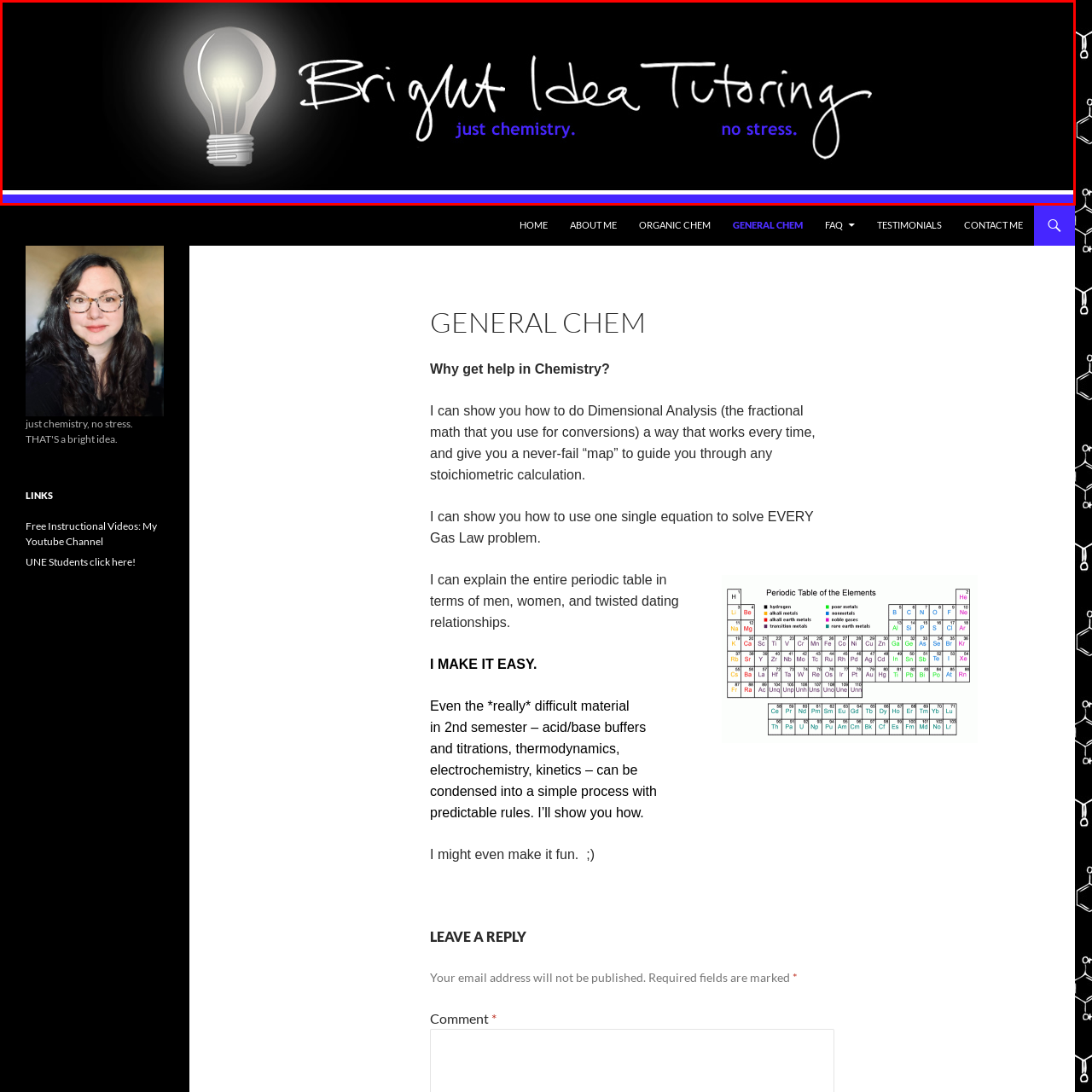Focus your attention on the image enclosed by the red boundary and provide a thorough answer to the question that follows, based on the image details: What is the font style of the business name?

The caption describes the font style of the business name 'Bright Idea Tutoring' as playful and handwritten, conveying an approachable and enthusiastic vibe.